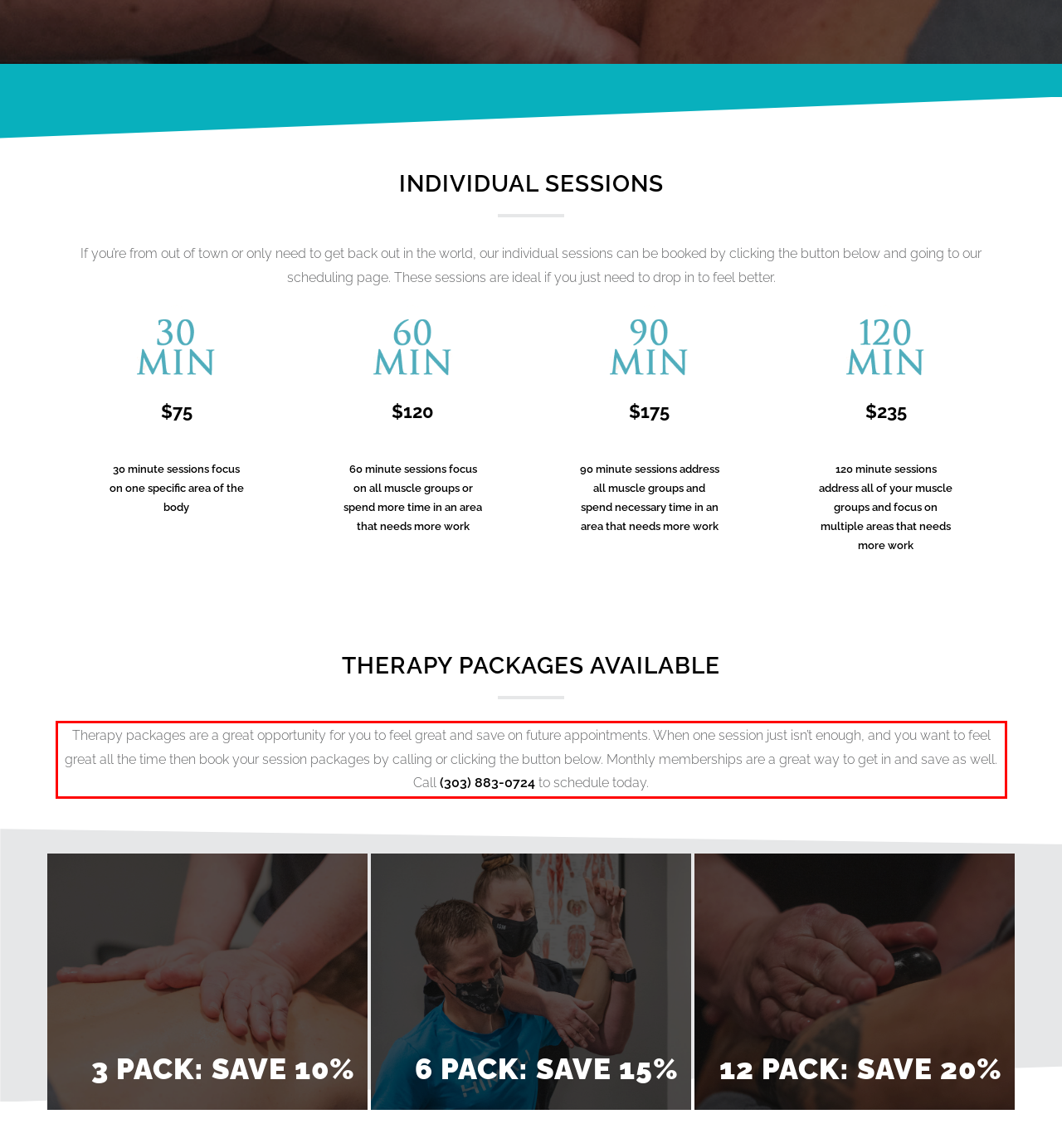In the screenshot of the webpage, find the red bounding box and perform OCR to obtain the text content restricted within this red bounding box.

Therapy packages are a great opportunity for you to feel great and save on future appointments. When one session just isn’t enough, and you want to feel great all the time then book your session packages by calling or clicking the button below. Monthly memberships are a great way to get in and save as well. Call (303) 883-0724 to schedule today.